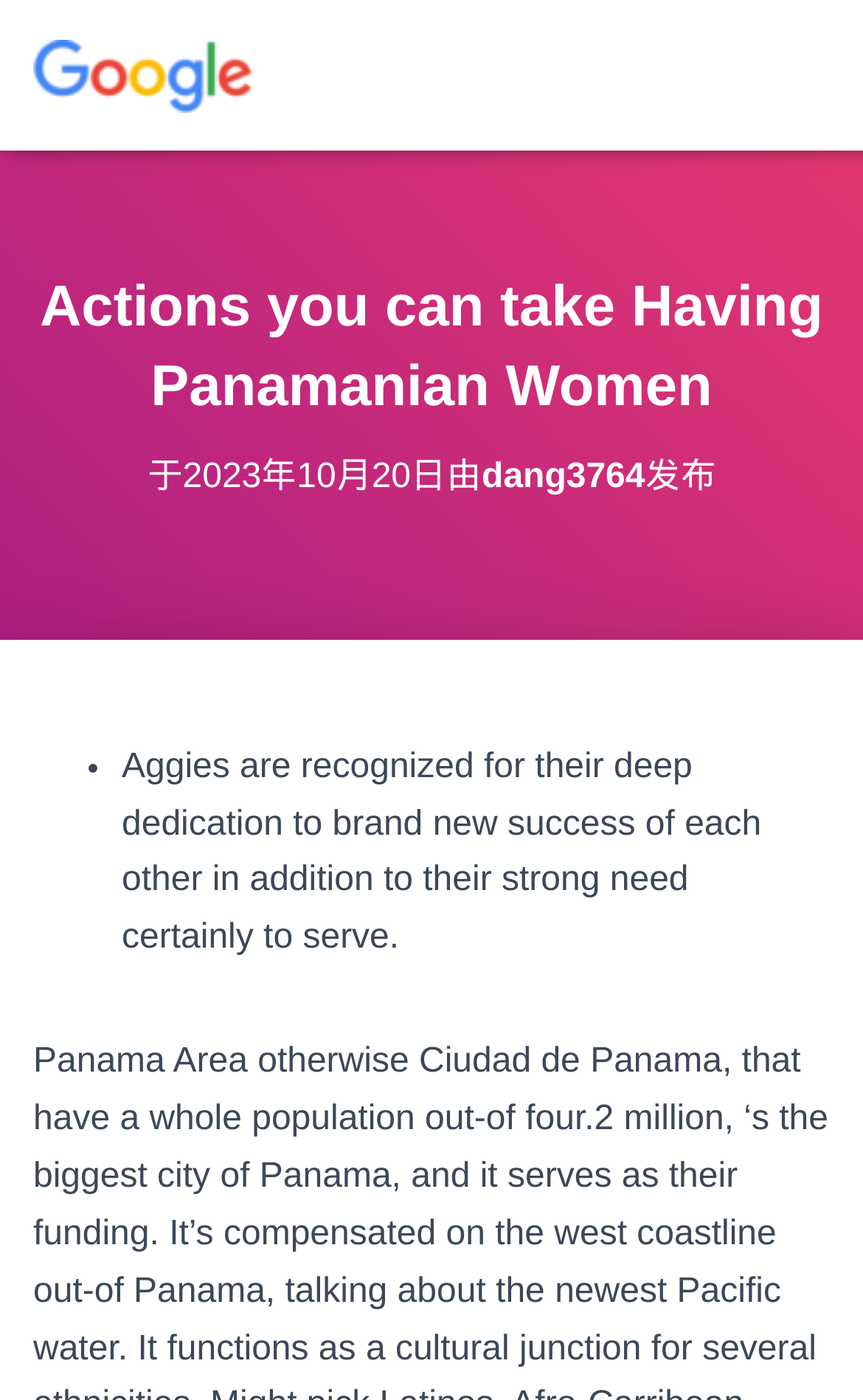Who published the article?
Please give a detailed and elaborate answer to the question.

The author of the article can be found by looking at the second heading, which mentions '于2023年10月20日由dang3764发布'. This indicates that the article was published by dang3764 on October 20, 2023.